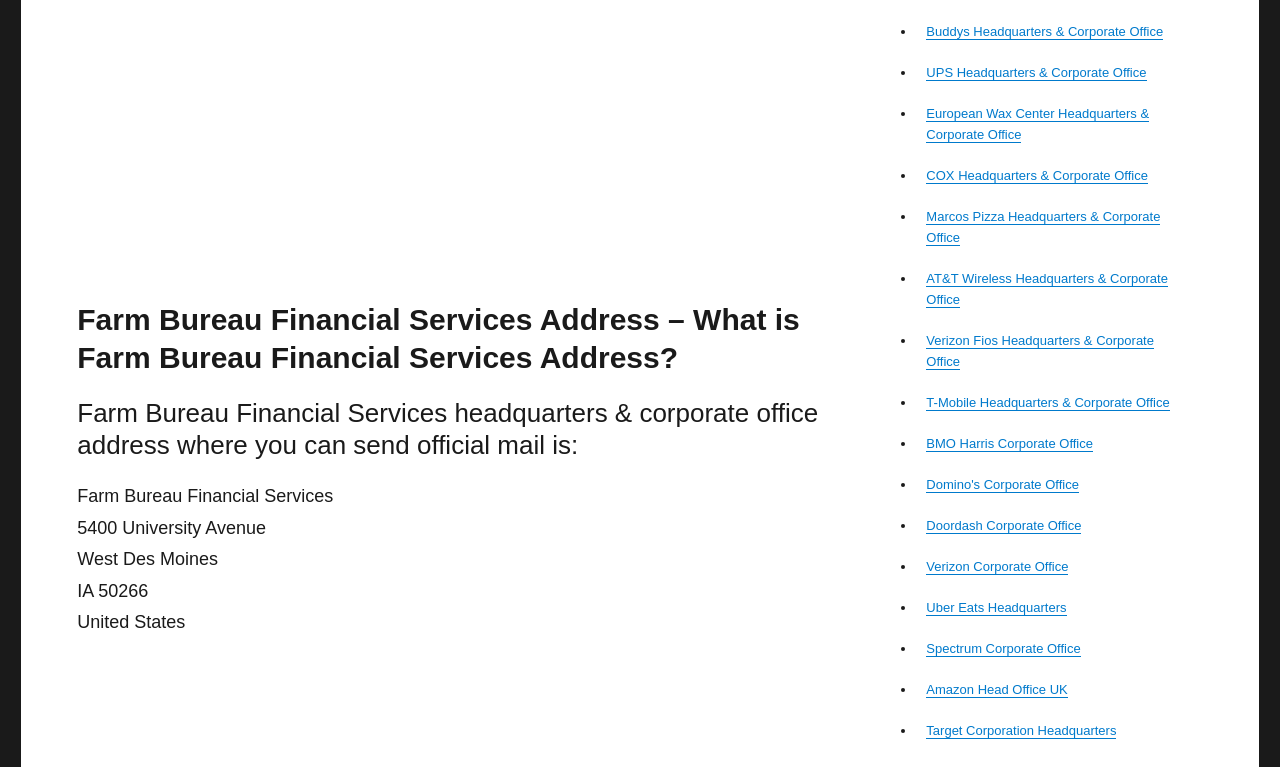Please reply with a single word or brief phrase to the question: 
What is the country of the Farm Bureau Financial Services headquarters?

United States